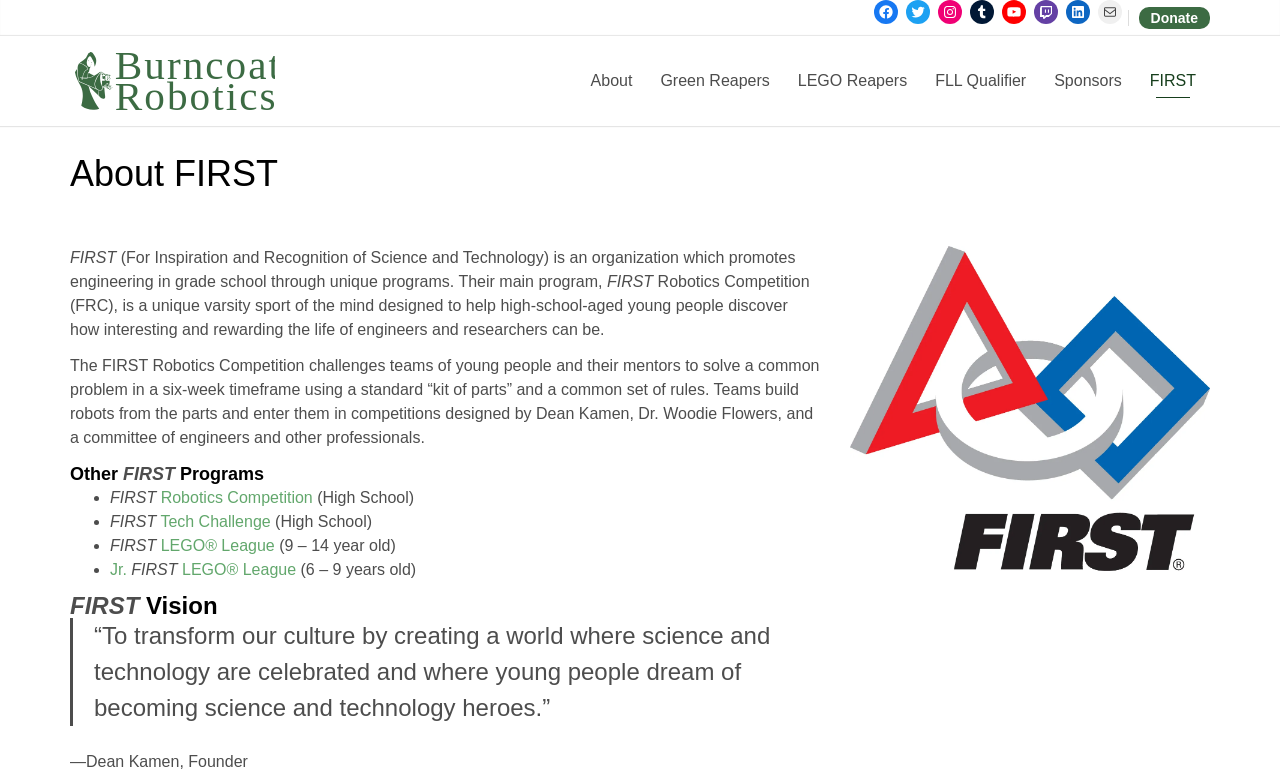Please mark the bounding box coordinates of the area that should be clicked to carry out the instruction: "Donate to the organization".

[0.889, 0.009, 0.945, 0.037]